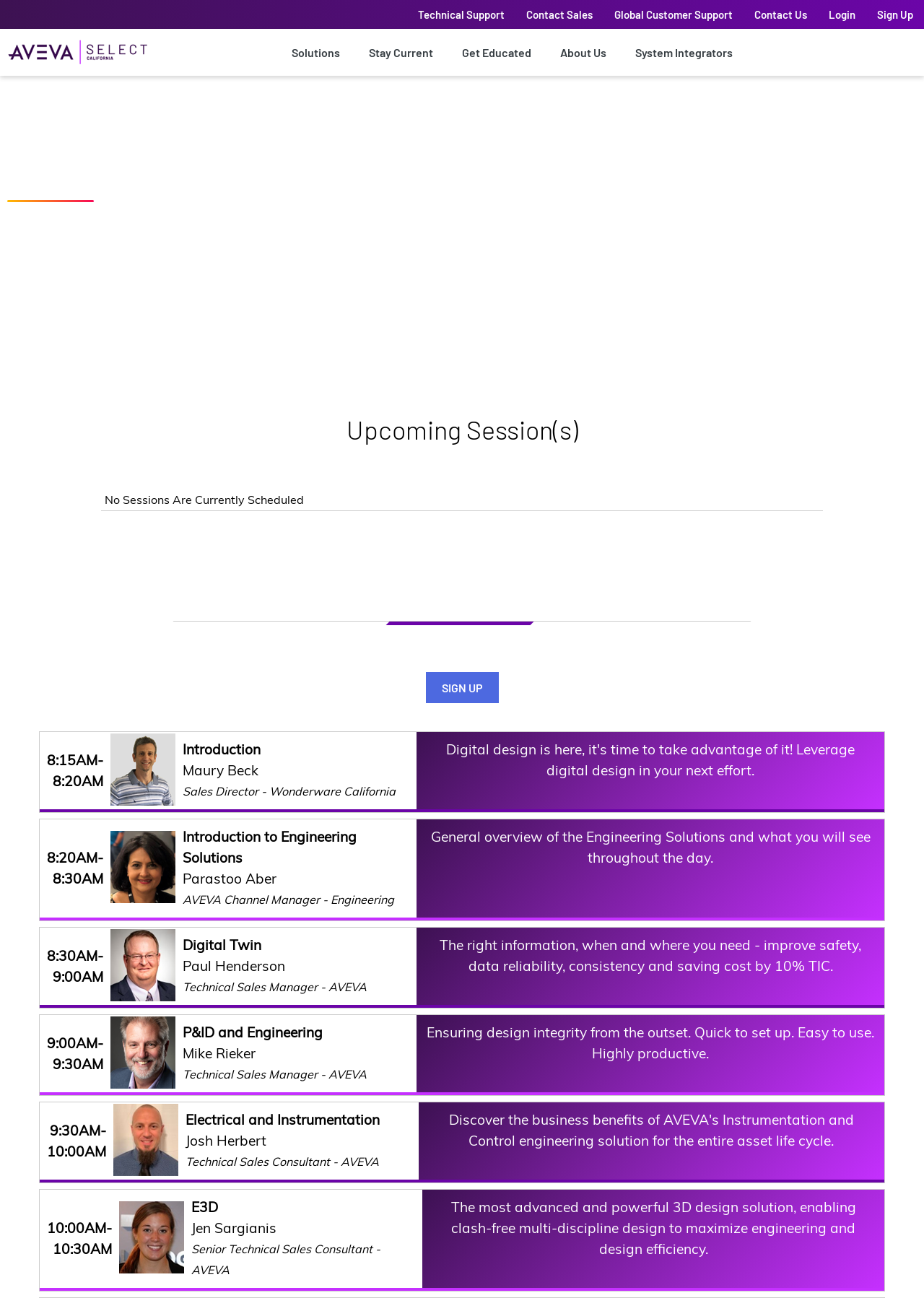Please extract the webpage's main title and generate its text content.

AVEVA Engineering LIVE!